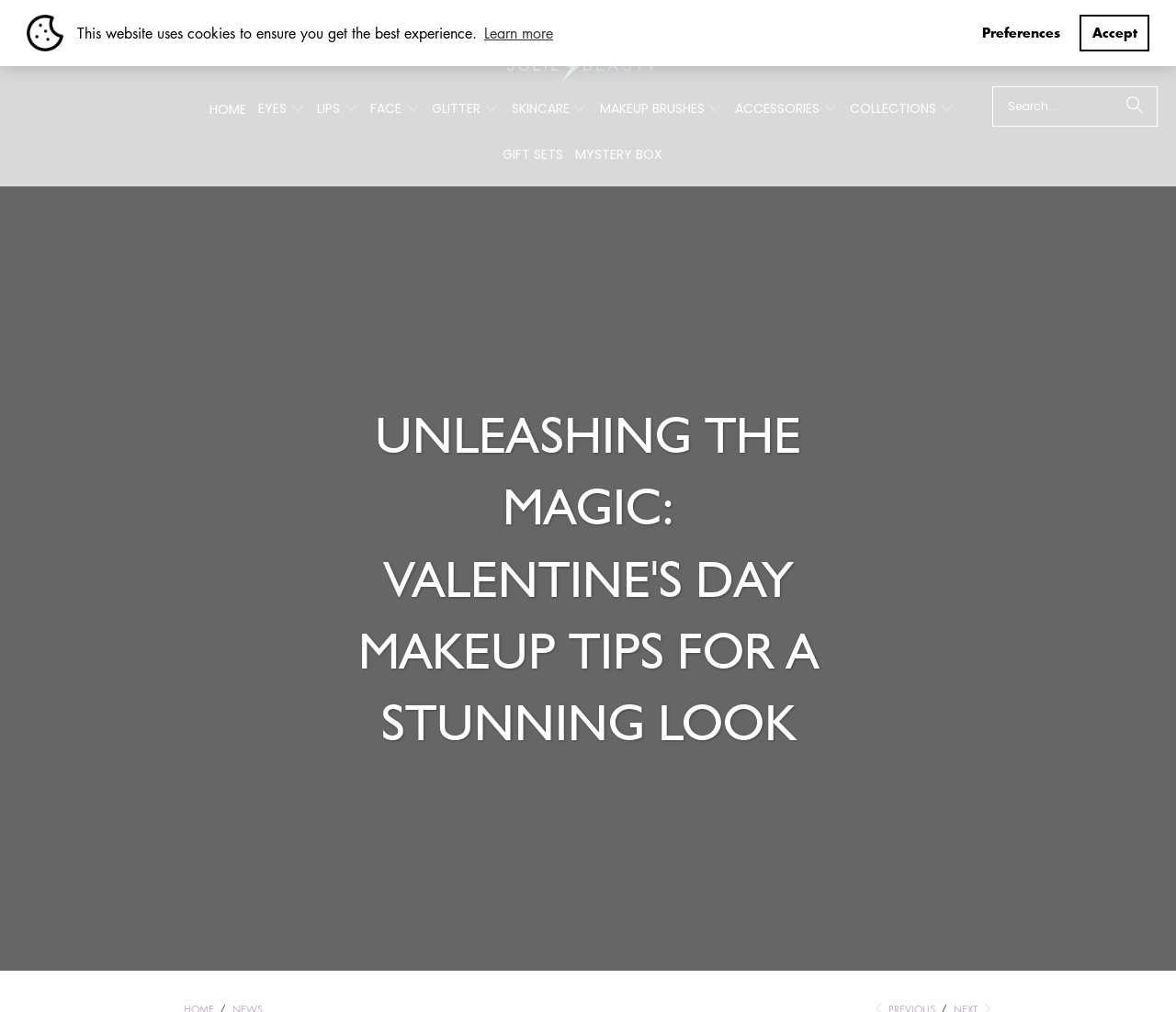What is the topic of the main article?
Carefully examine the image and provide a detailed answer to the question.

The main article's heading is 'UNLEASHING THE MAGIC: VALENTINE'S DAY MAKEUP TIPS FOR A STUNNING LOOK', which indicates that the topic is related to Valentine's Day makeup tips.